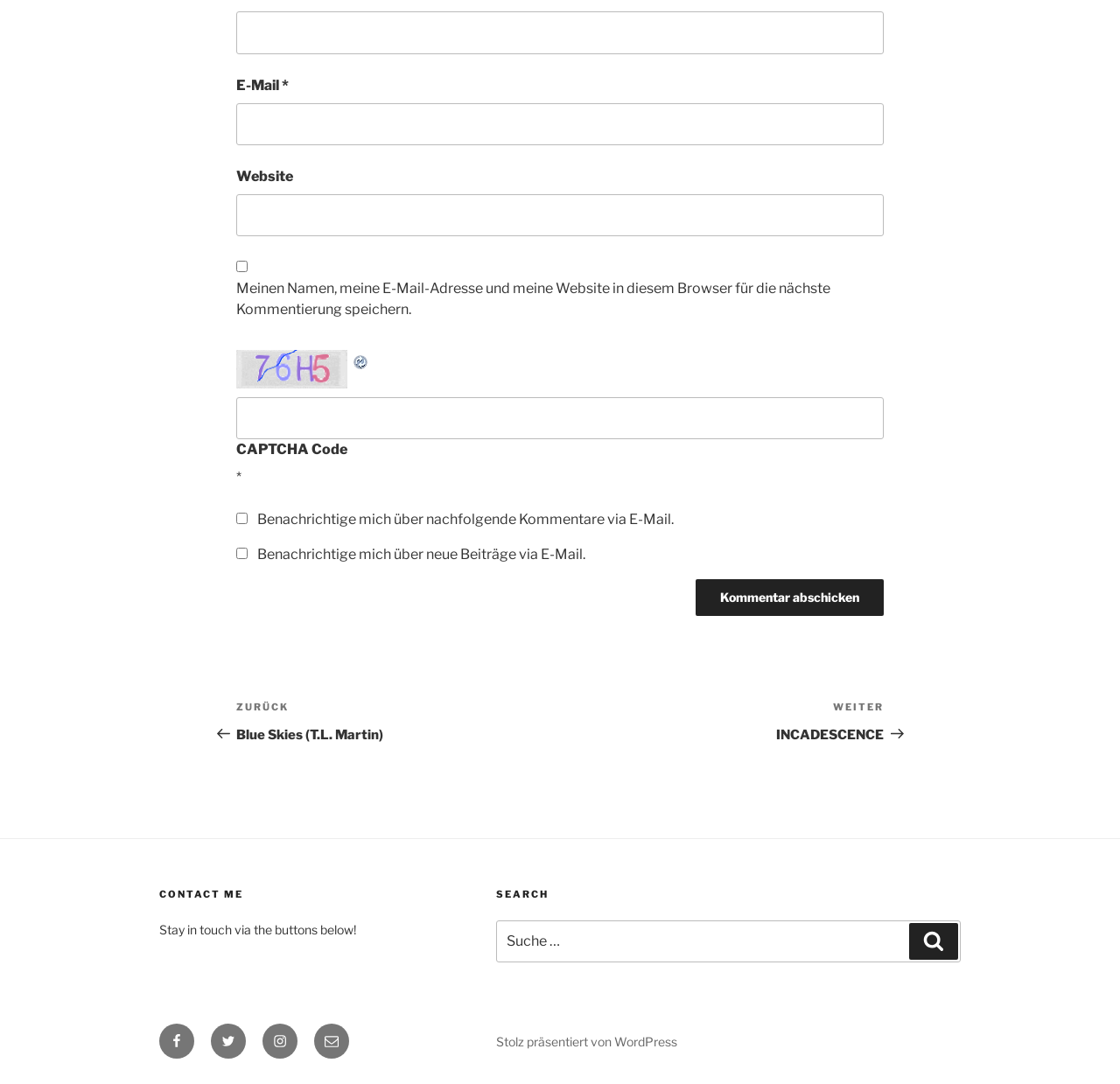Please determine the bounding box coordinates, formatted as (top-left x, top-left y, bottom-right x, bottom-right y), with all values as floating point numbers between 0 and 1. Identify the bounding box of the region described as: parent_node: CAPTCHA Code name="si_captcha_code"

[0.211, 0.366, 0.789, 0.405]